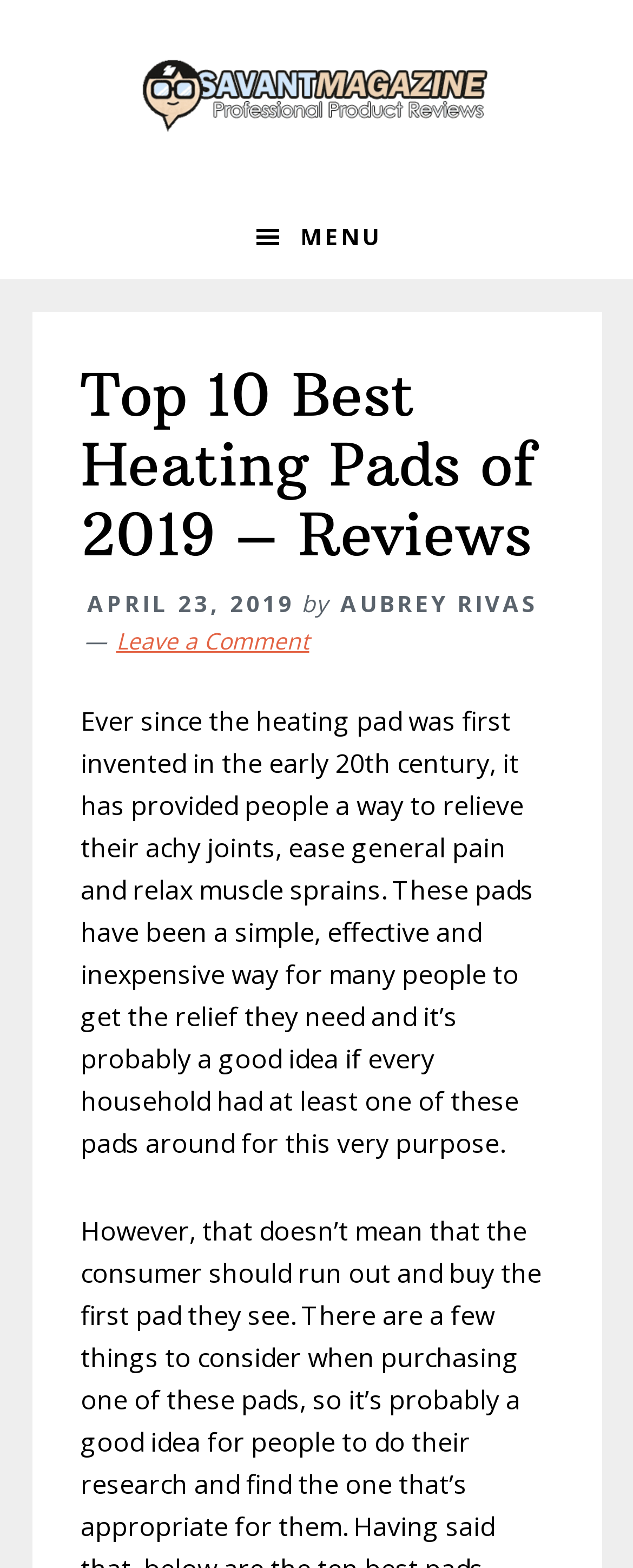When was the article published?
Please provide a full and detailed response to the question.

The webpage contains a time element with the text 'APRIL 23, 2019', which is likely the publication date of the article.